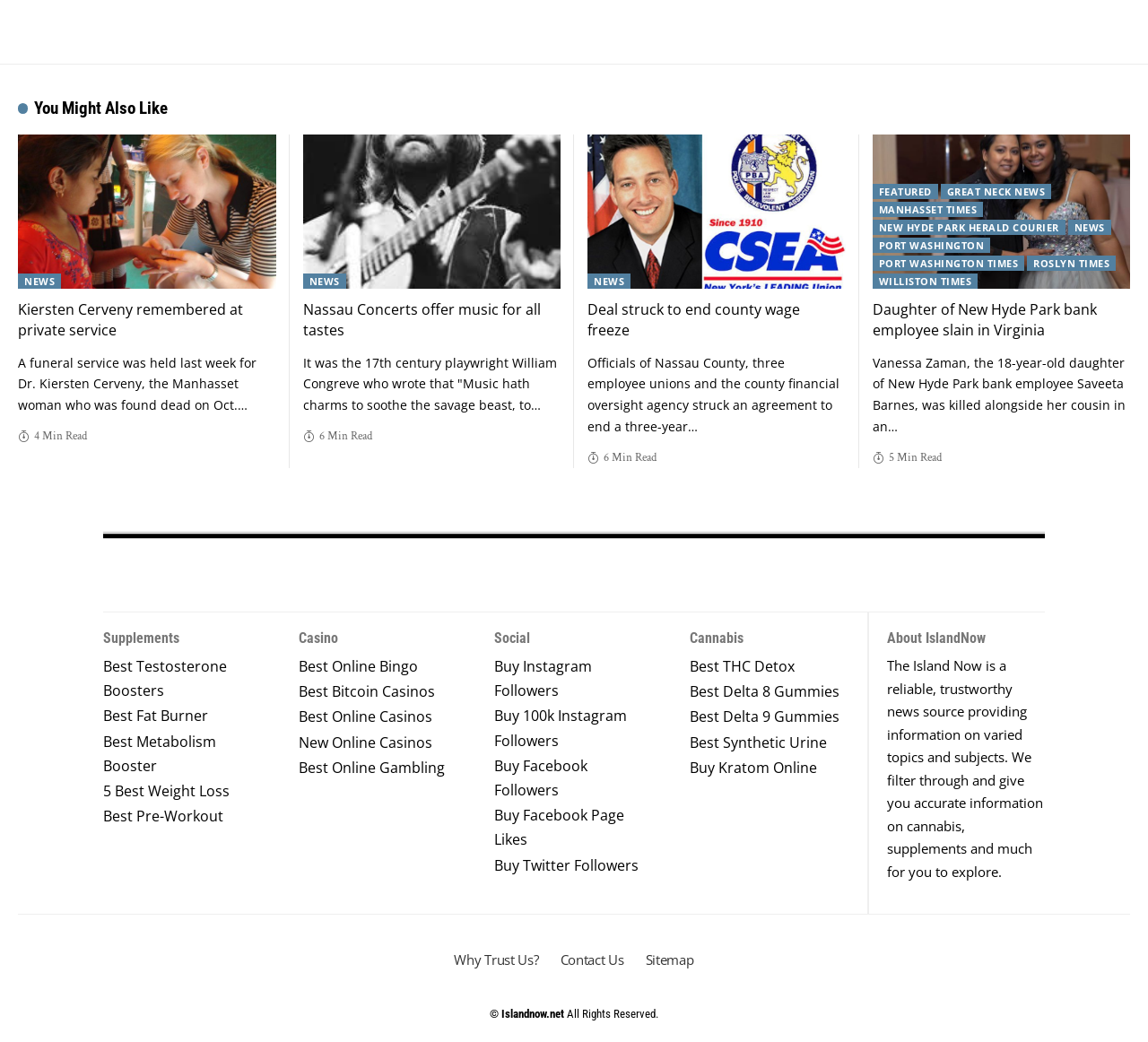Please identify the bounding box coordinates of the region to click in order to complete the given instruction: "Read the news about 'Kiersten Cerveny remembered at private service'". The coordinates should be four float numbers between 0 and 1, i.e., [left, top, right, bottom].

[0.016, 0.288, 0.24, 0.327]